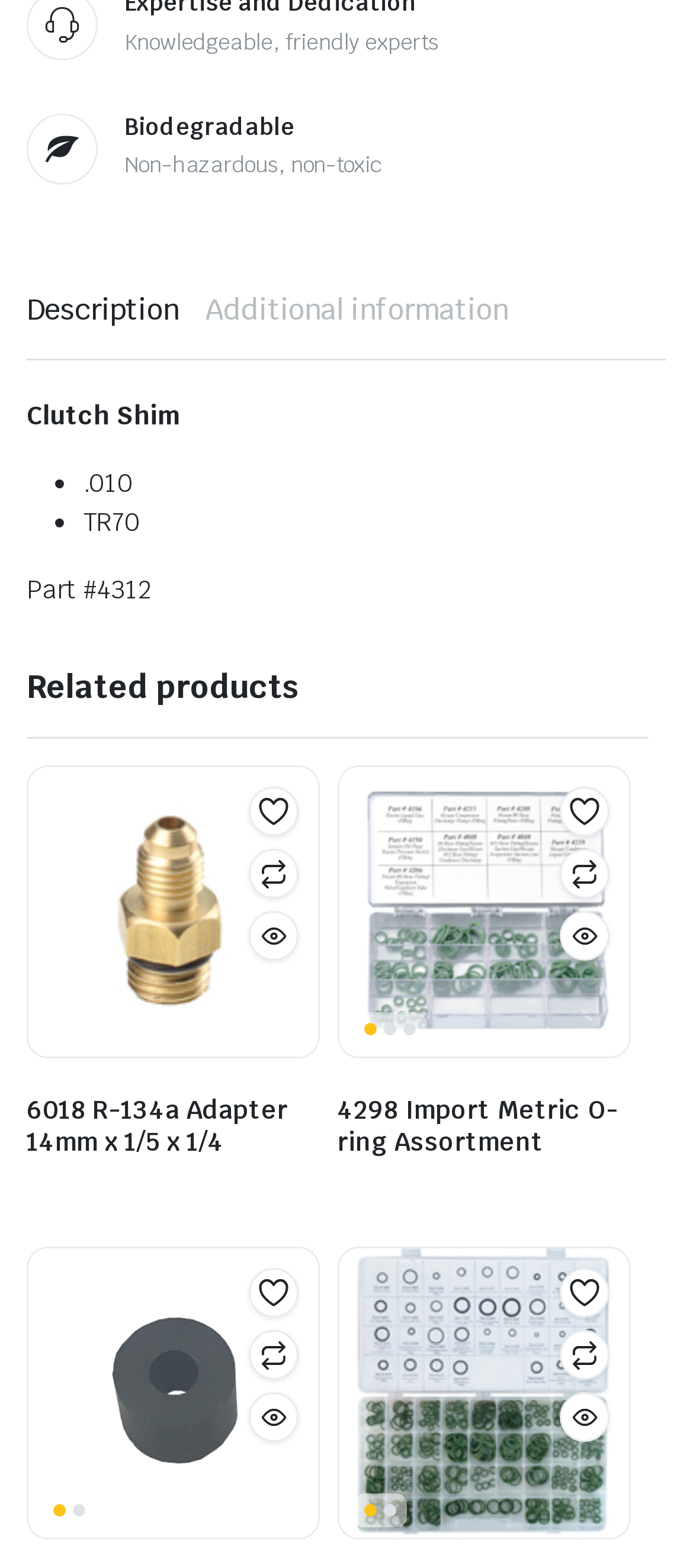Provide the bounding box coordinates of the UI element this sentence describes: "Additional information".

[0.297, 0.186, 0.733, 0.21]